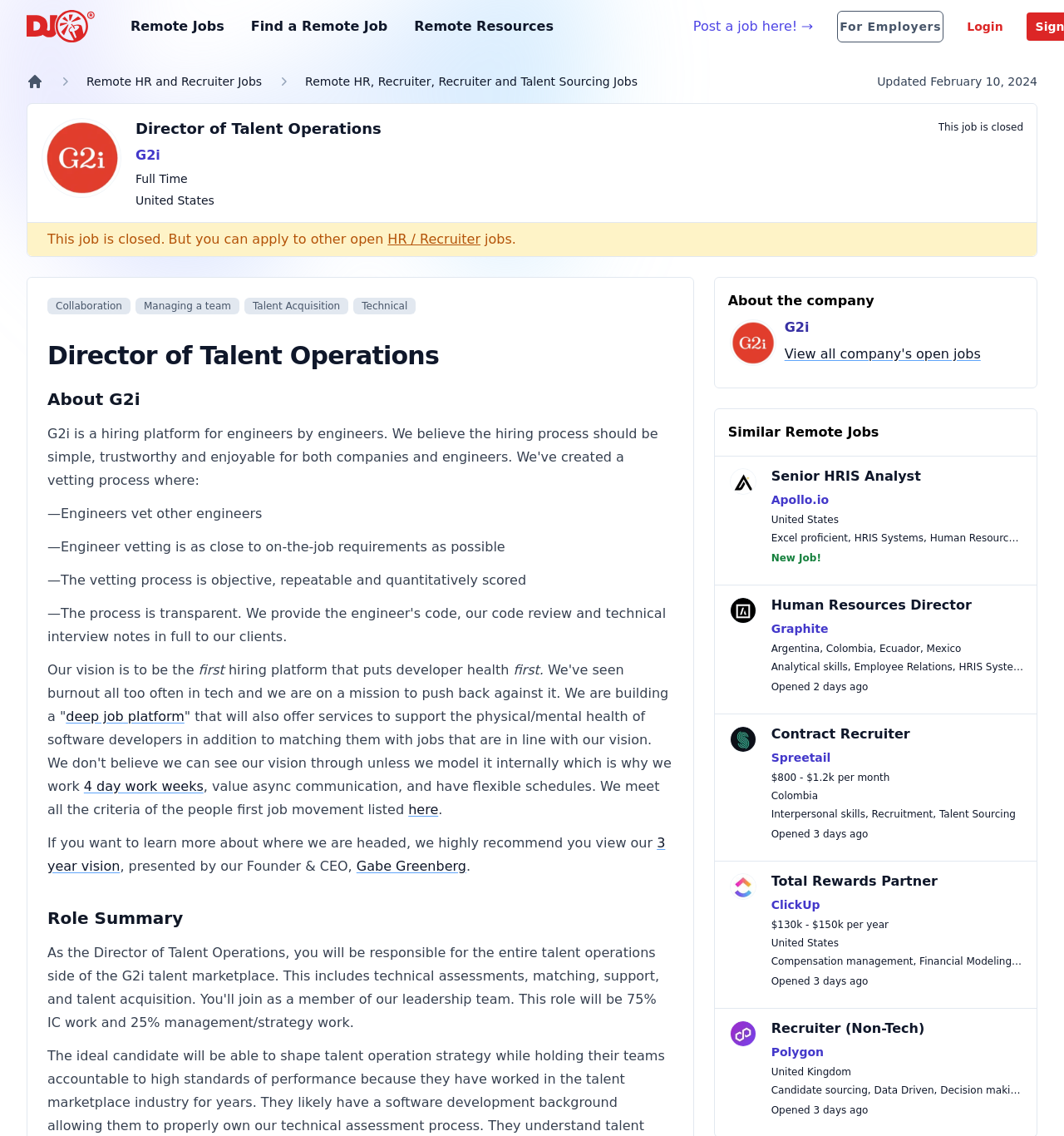Based on the element description, predict the bounding box coordinates (top-left x, top-left y, bottom-right x, bottom-right y) for the UI element in the screenshot: Director of Talent Operations

[0.127, 0.103, 0.875, 0.124]